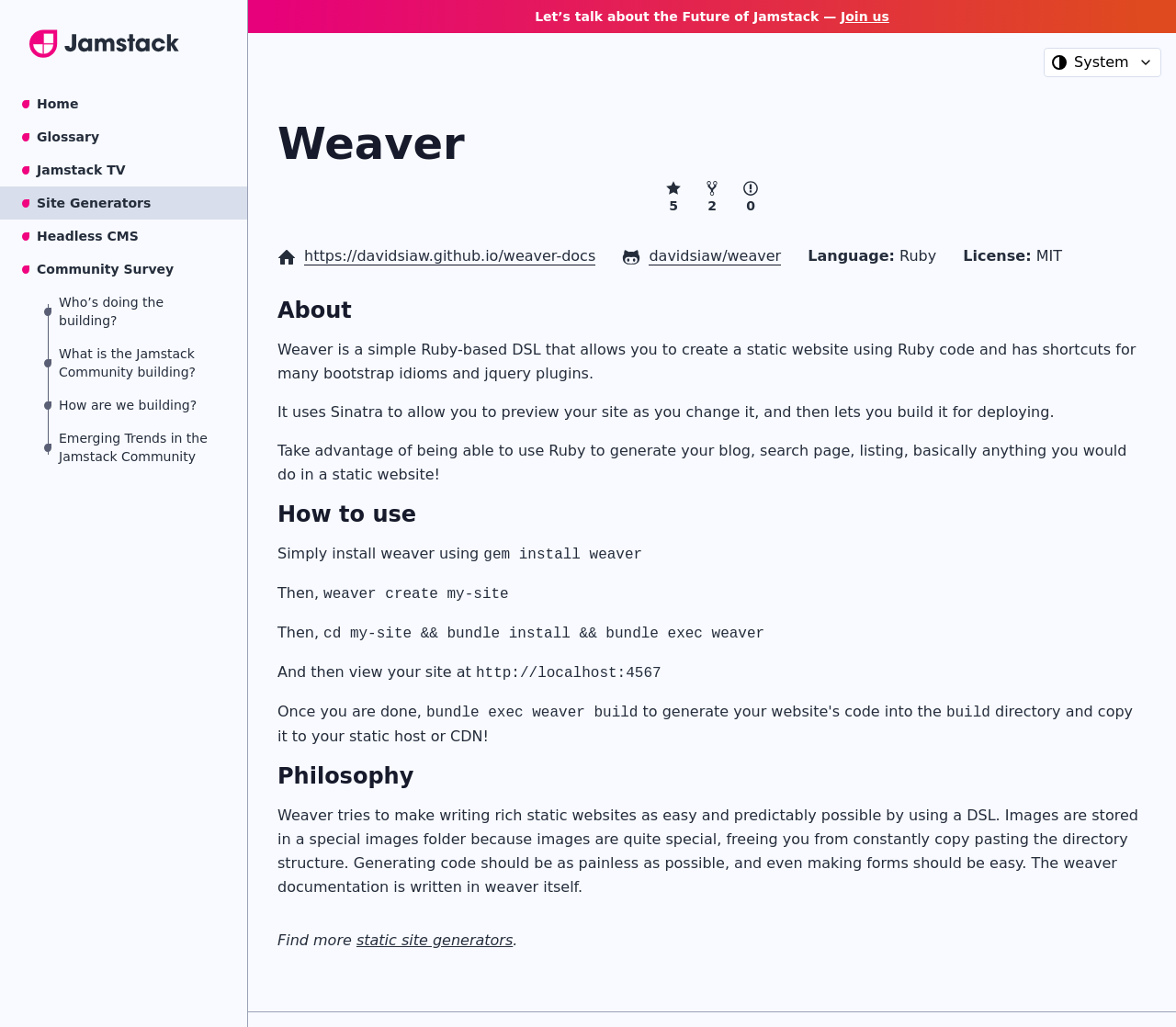Give a detailed account of the webpage, highlighting key information.

The webpage is about Weaver, a simple DSL-based web generator. At the top, there is a navigation menu with links to "Home", "Glossary", "Jamstack TV", "Site Generators", "Headless CMS", "Community Survey", and more. Below the navigation menu, there is a call-to-action link "Let’s talk about the Future of Jamstack — Join us". 

To the right of the navigation menu, there is an image and a color theme dropdown menu. 

The main content of the webpage is divided into sections. The first section is about Weaver, with a heading "Weaver" and a description list that includes information about the home page and repository of Weaver. 

Below the Weaver section, there is a section about the project details, with a description list that includes information about the language, license, and other details.

The "About" section provides a detailed description of Weaver, its features, and its capabilities. 

The "How to use" section provides step-by-step instructions on how to install and use Weaver, including commands to run in the terminal.

The "Philosophy" section explains the design principles and goals of Weaver, including making it easy to write rich static websites and generating code painlessly.

At the bottom of the webpage, there is a link to "static site generators" and a text "Find more".